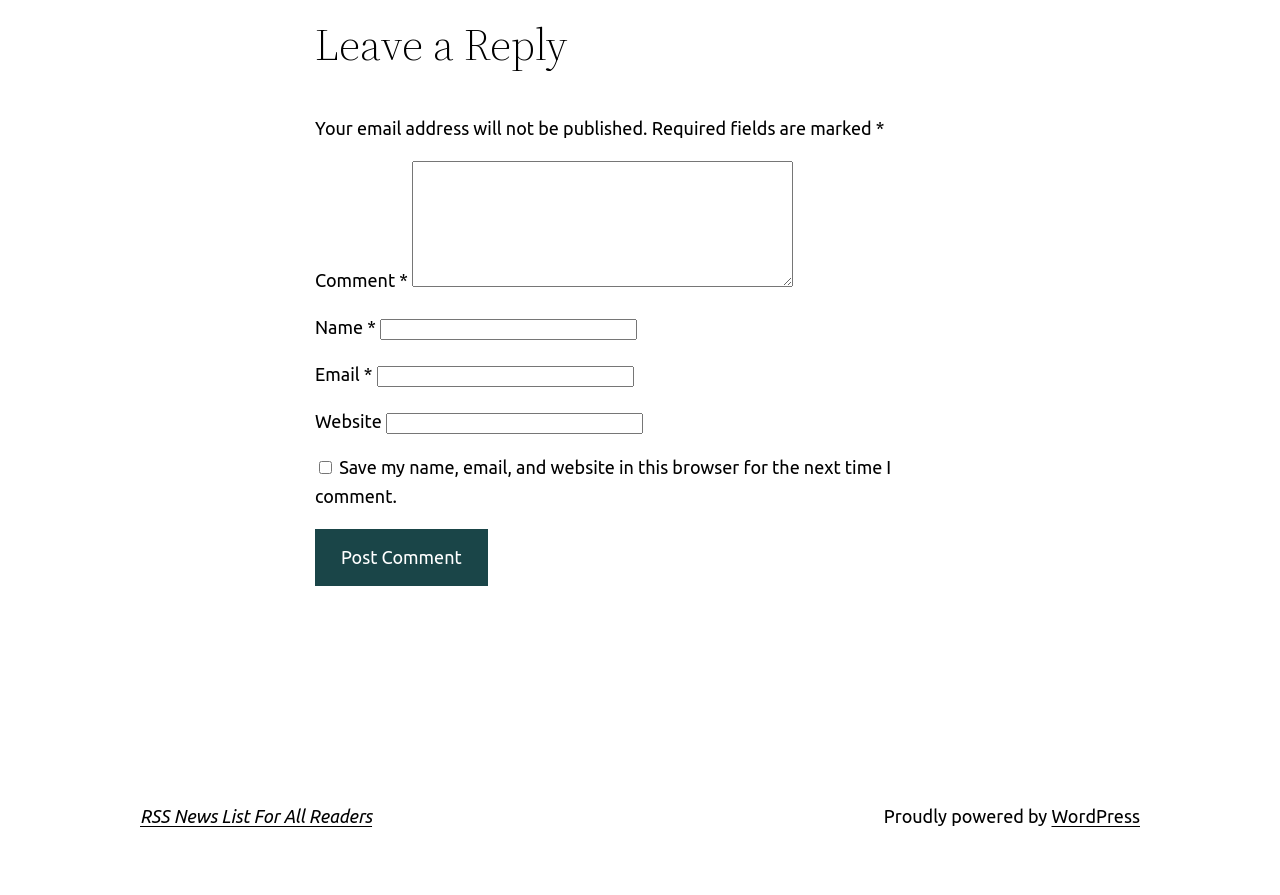Extract the bounding box for the UI element that matches this description: "parent_node: Email * aria-describedby="email-notes" name="email"".

[0.294, 0.409, 0.495, 0.432]